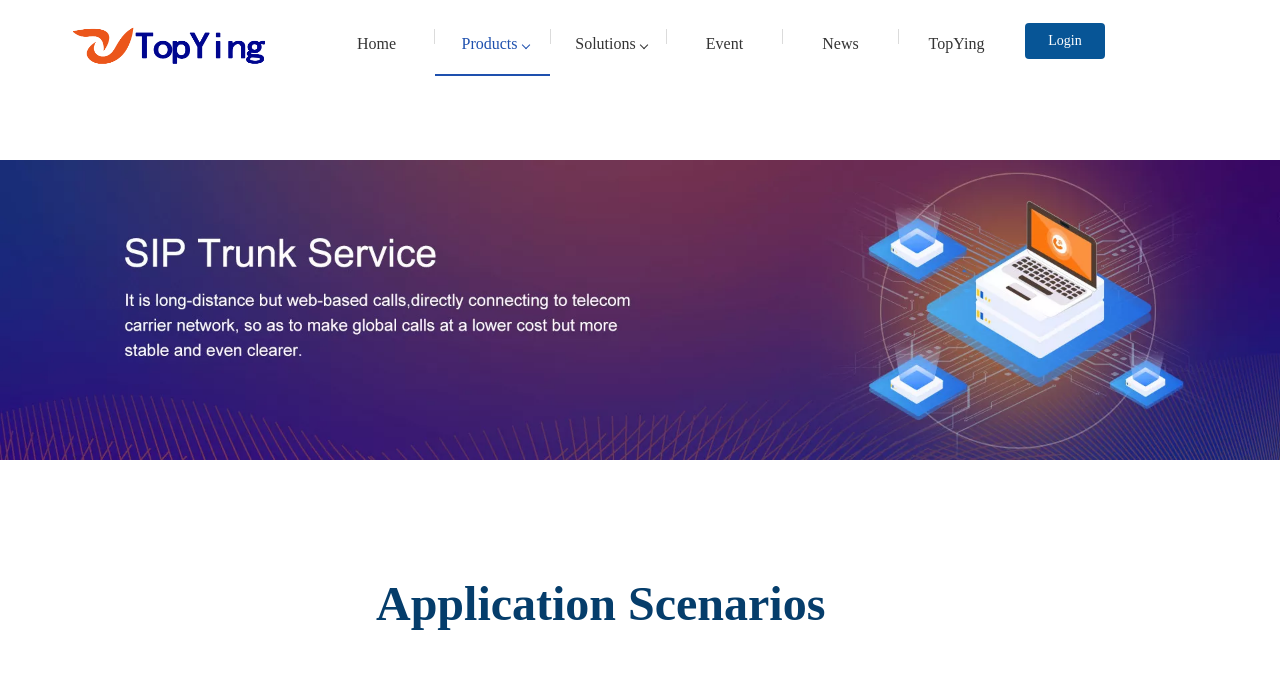What is the purpose of the 'Login' link?
Based on the visual information, provide a detailed and comprehensive answer.

The 'Login' link is located at the top right corner of the webpage, with a bounding box coordinate of [0.801, 0.034, 0.863, 0.087]. It is likely that this link is used to log in to the TopYing Cloud platform.